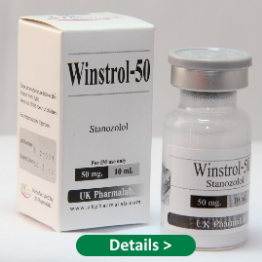Explain the contents of the image with as much detail as possible.

The image showcases a vial of "Winstrol 50," a popular anabolic steroid containing Stanozolol. The vial is clearly labeled, displaying the contents as 50 mg per 10 ml, indicating its intended use for intramuscular injection. The packaging features a sleek design, with the name "Winstrol-50" prominently displayed on both the vial and the box. Below the vial, there's a green button labeled "Details," suggesting that further information about the product is available. This product is often sought after by athletes and bodybuilders for its performance-enhancing properties.